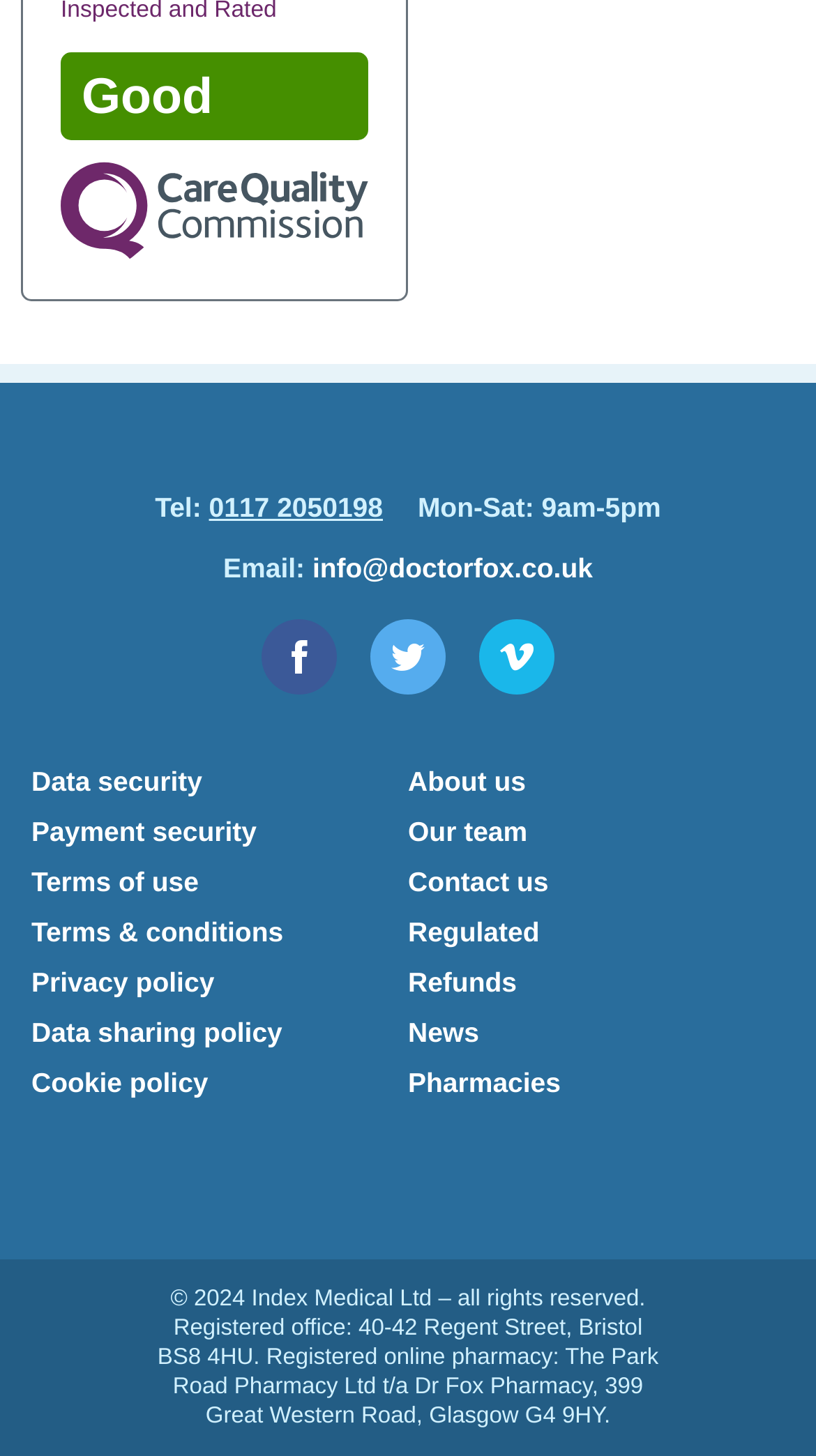Please locate the clickable area by providing the bounding box coordinates to follow this instruction: "Call the phone number".

[0.256, 0.338, 0.469, 0.359]